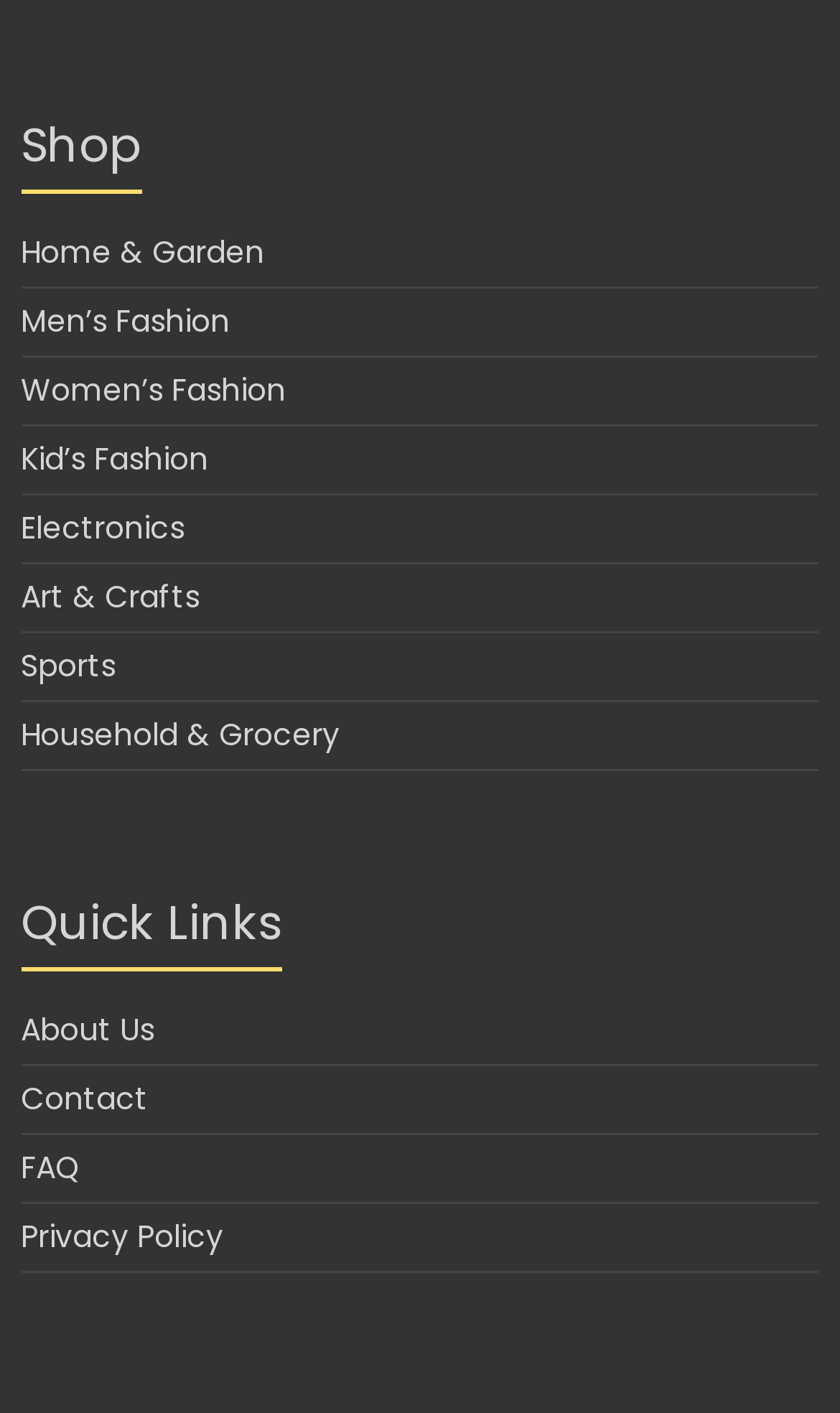Please locate the bounding box coordinates of the region I need to click to follow this instruction: "Share via Facebook".

None